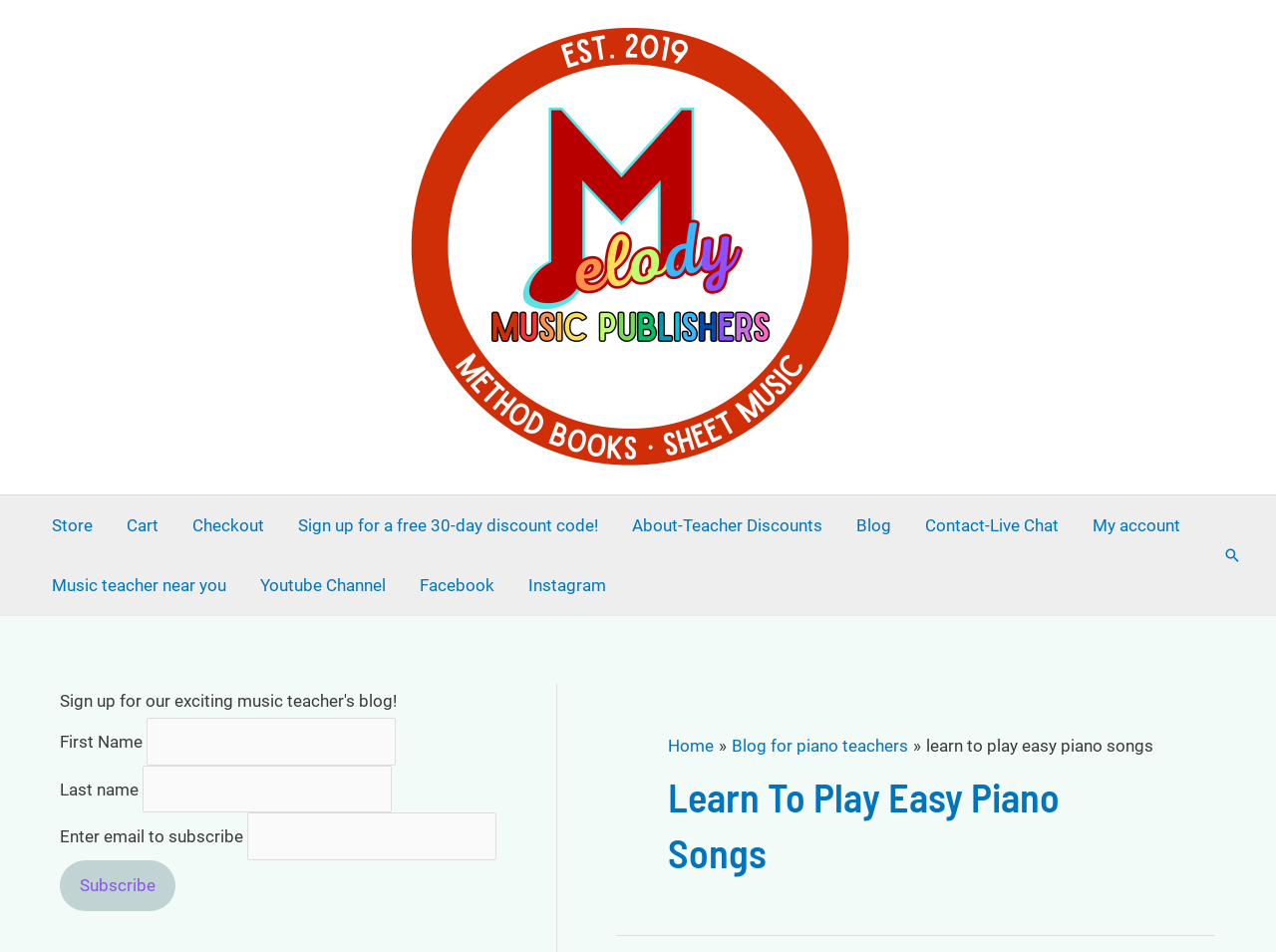Find the bounding box coordinates of the area to click in order to follow the instruction: "Go to the home page".

[0.523, 0.773, 0.559, 0.794]